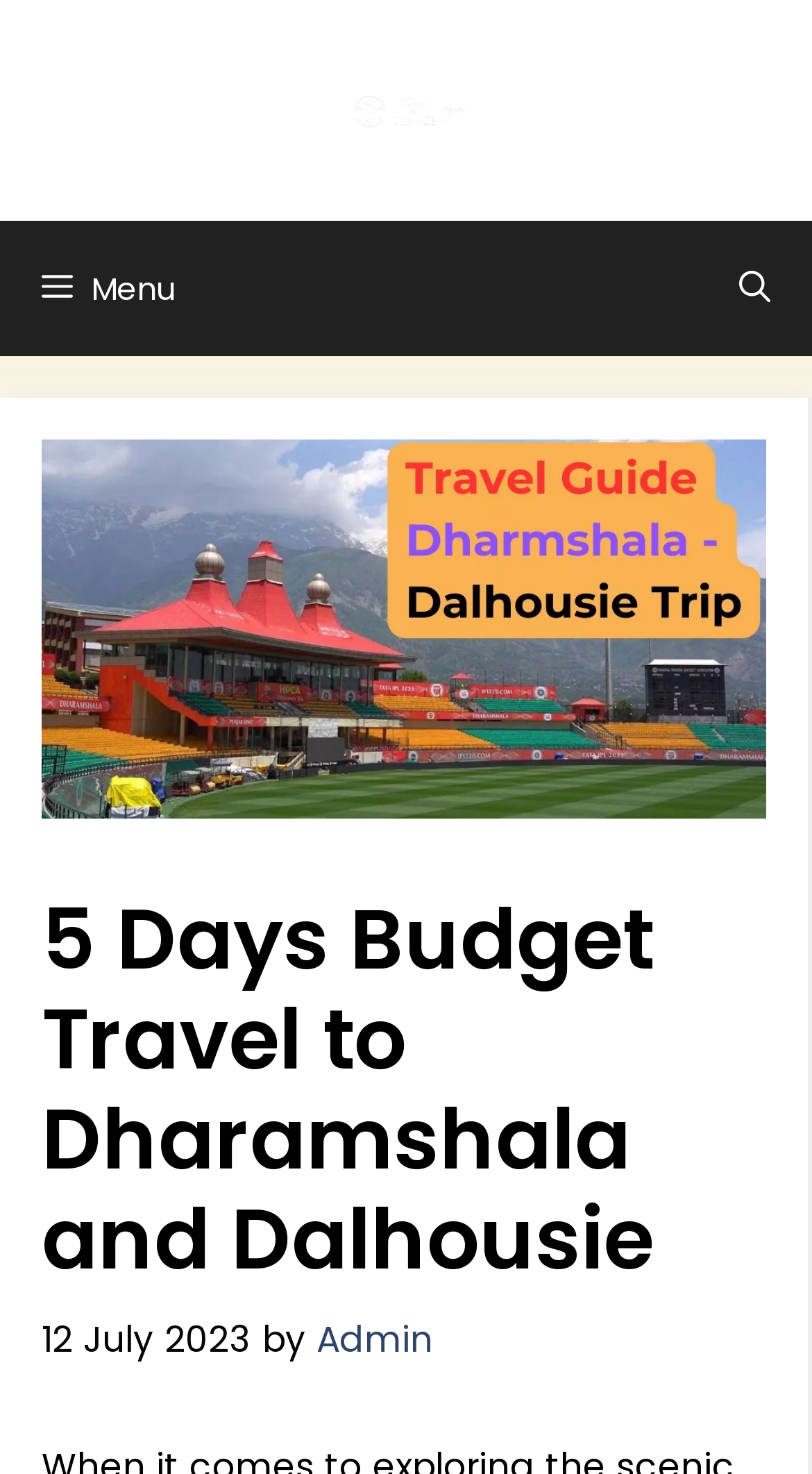From the element description: "aria-label="Open search"", extract the bounding box coordinates of the UI element. The coordinates should be expressed as four float numbers between 0 and 1, in the order [left, top, right, bottom].

[0.859, 0.149, 1.0, 0.241]